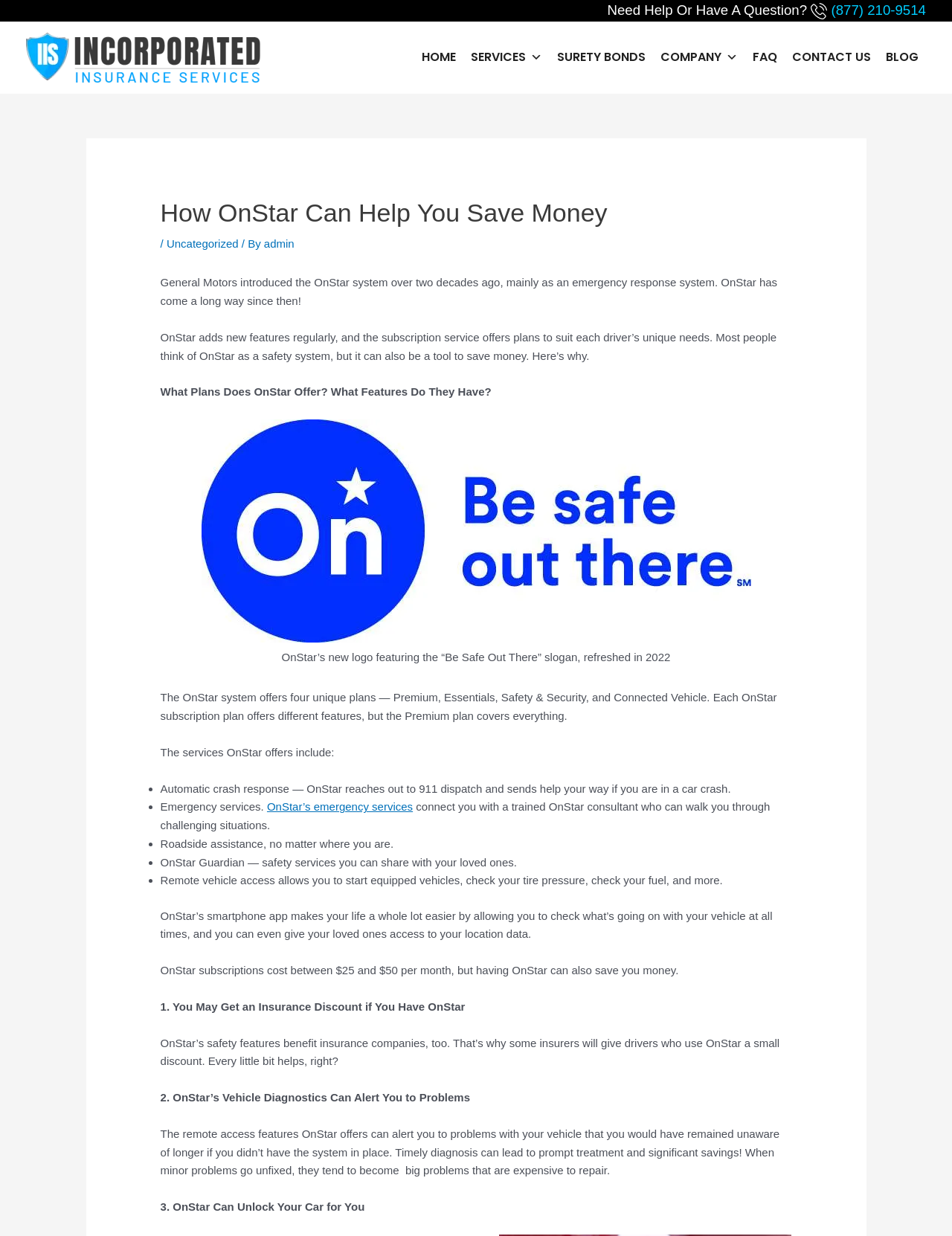What is the benefit of having OnStar for insurance companies?
Your answer should be a single word or phrase derived from the screenshot.

Reduced risk